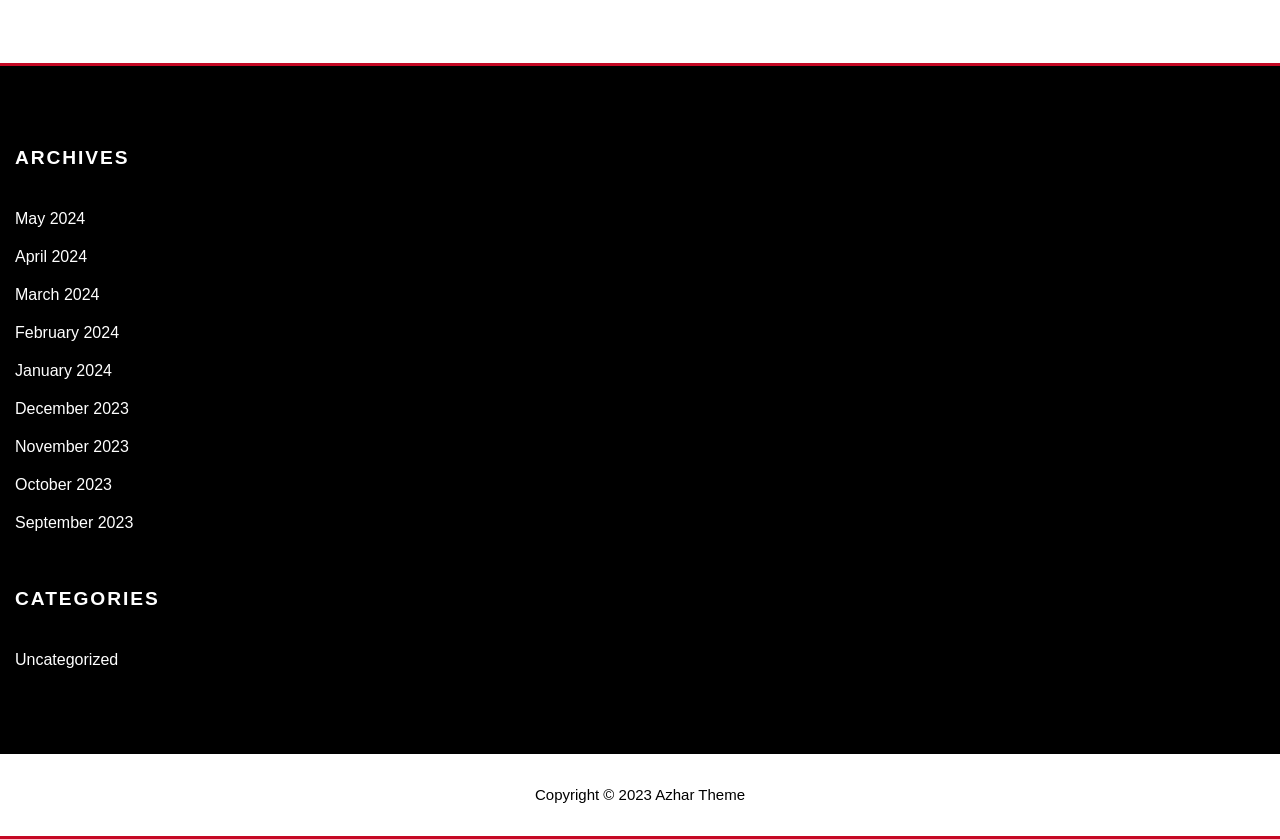What is the theme of the website?
Utilize the information in the image to give a detailed answer to the question.

I looked at the static text at the bottom of the page and found the copyright information, which mentions the theme as 'Azhar Theme'.